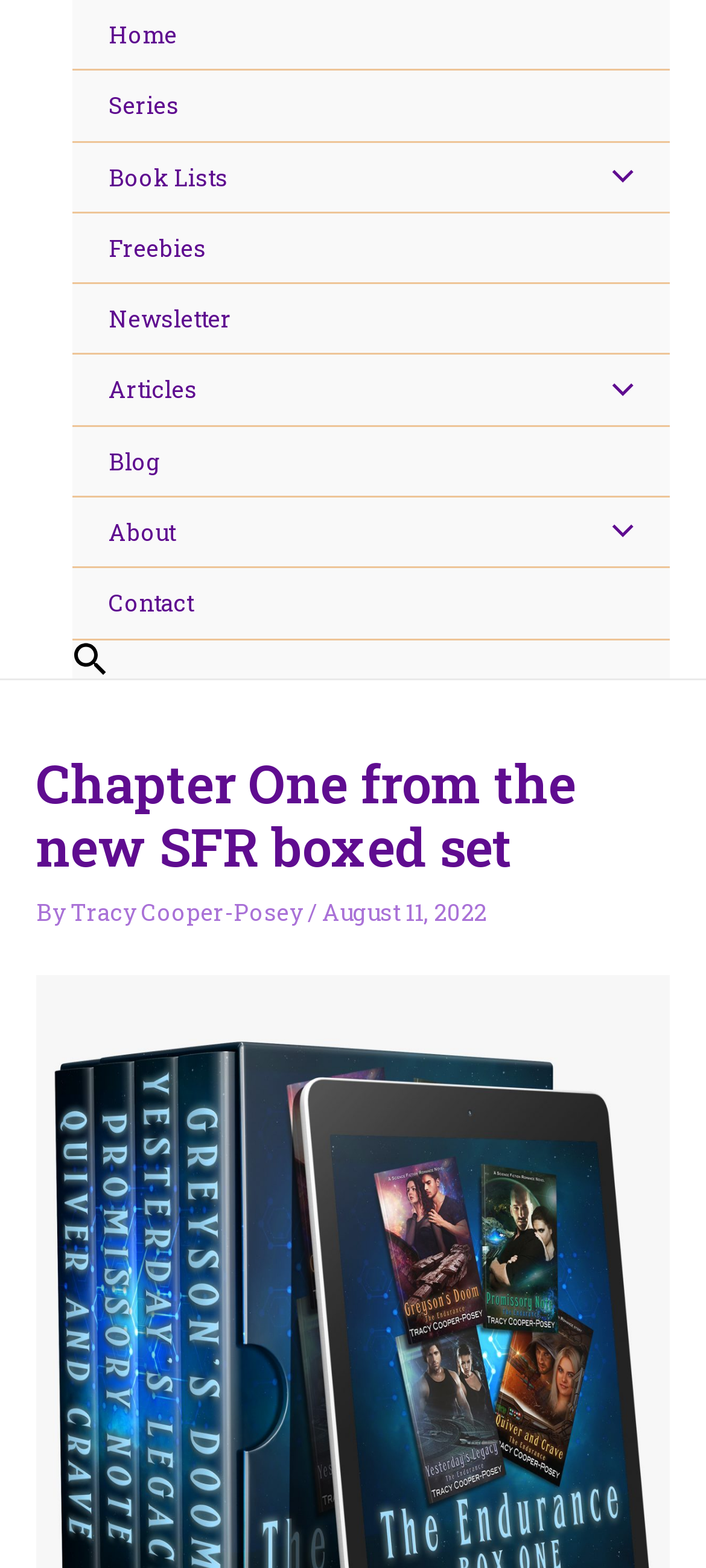Answer this question using a single word or a brief phrase:
How many menu toggles are there?

3